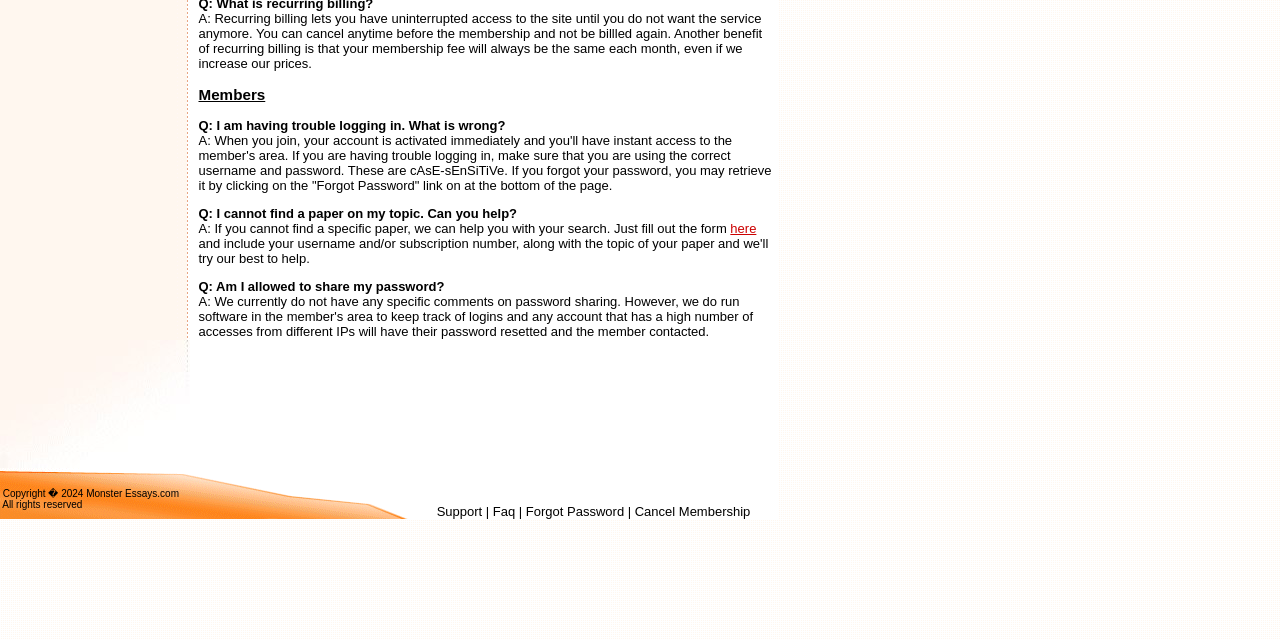Using the description: "finance & real estate", identify the bounding box of the corresponding UI element in the screenshot.

None